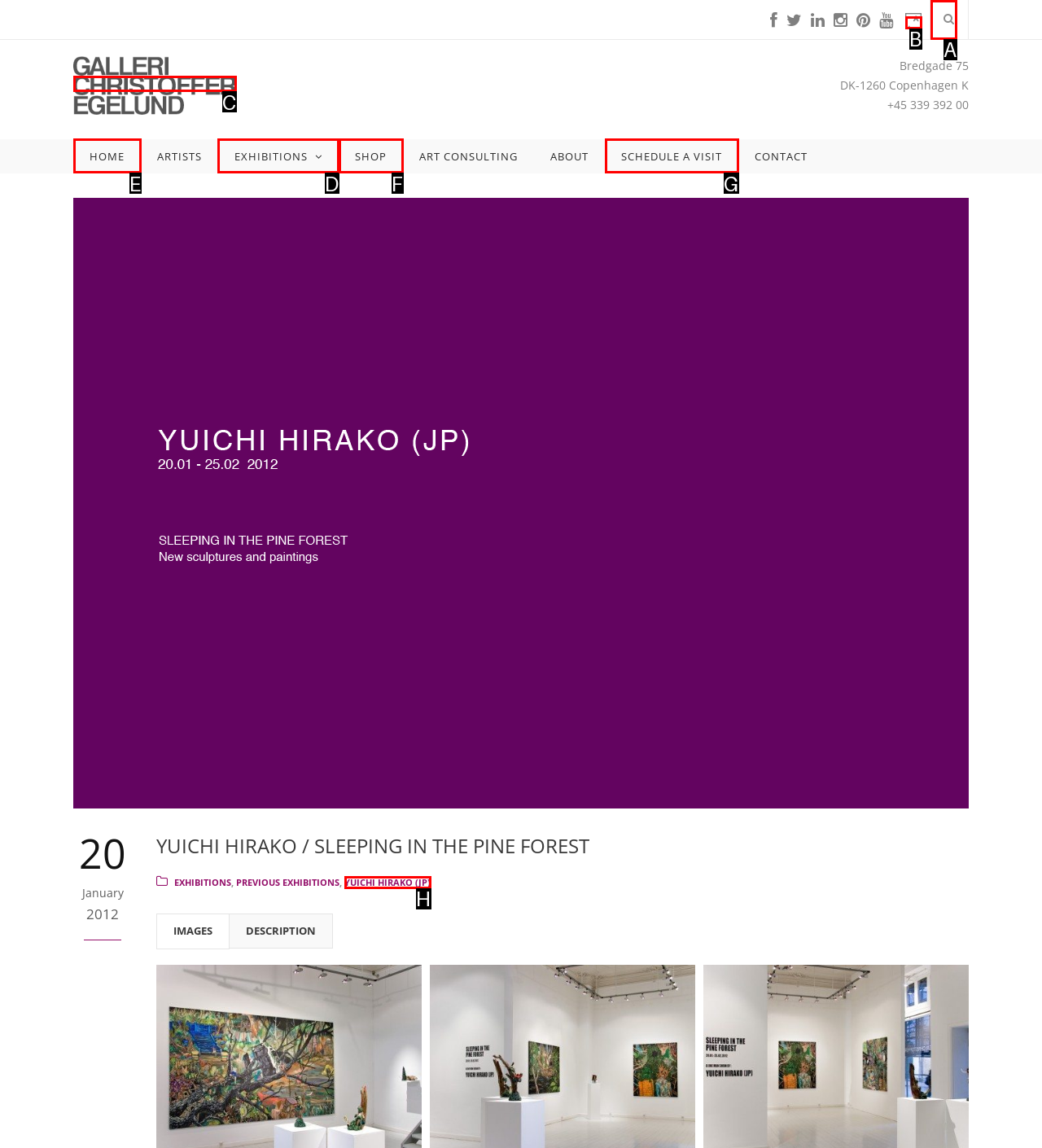Point out the option that needs to be clicked to fulfill the following instruction: Go to the EXHIBITIONS page
Answer with the letter of the appropriate choice from the listed options.

D